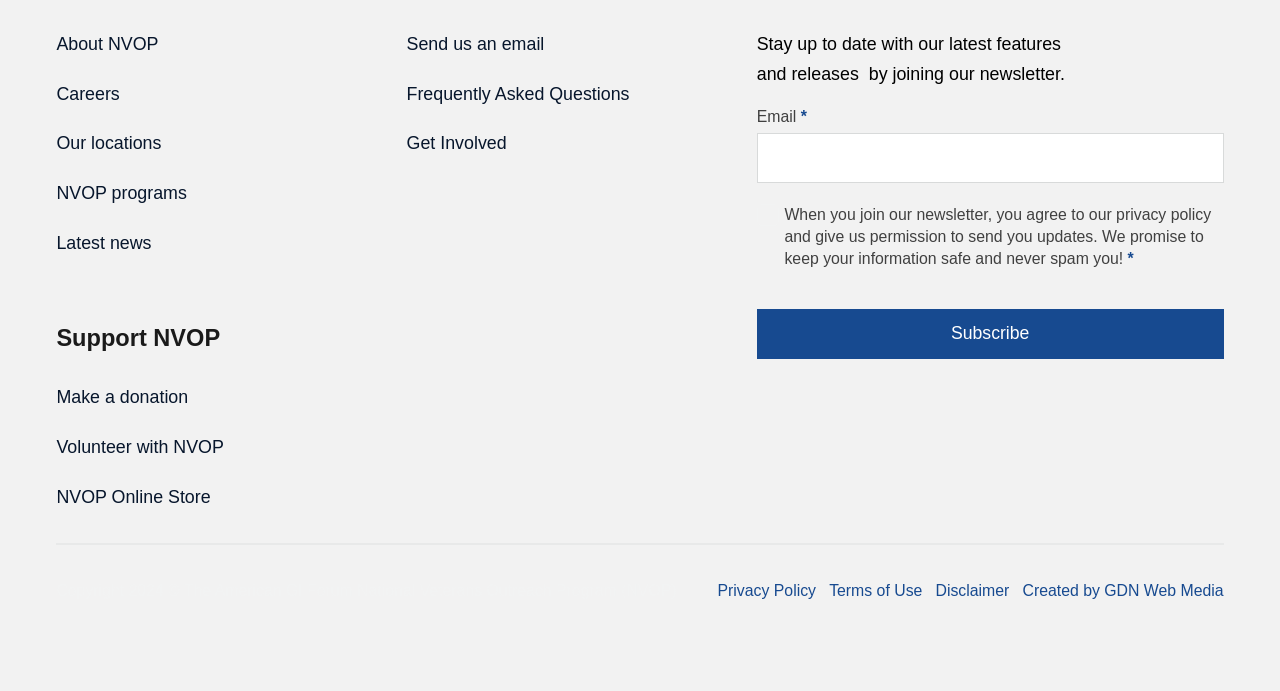Please identify the bounding box coordinates of the clickable area that will fulfill the following instruction: "View Frequently Asked Questions". The coordinates should be in the format of four float numbers between 0 and 1, i.e., [left, top, right, bottom].

[0.318, 0.114, 0.492, 0.157]